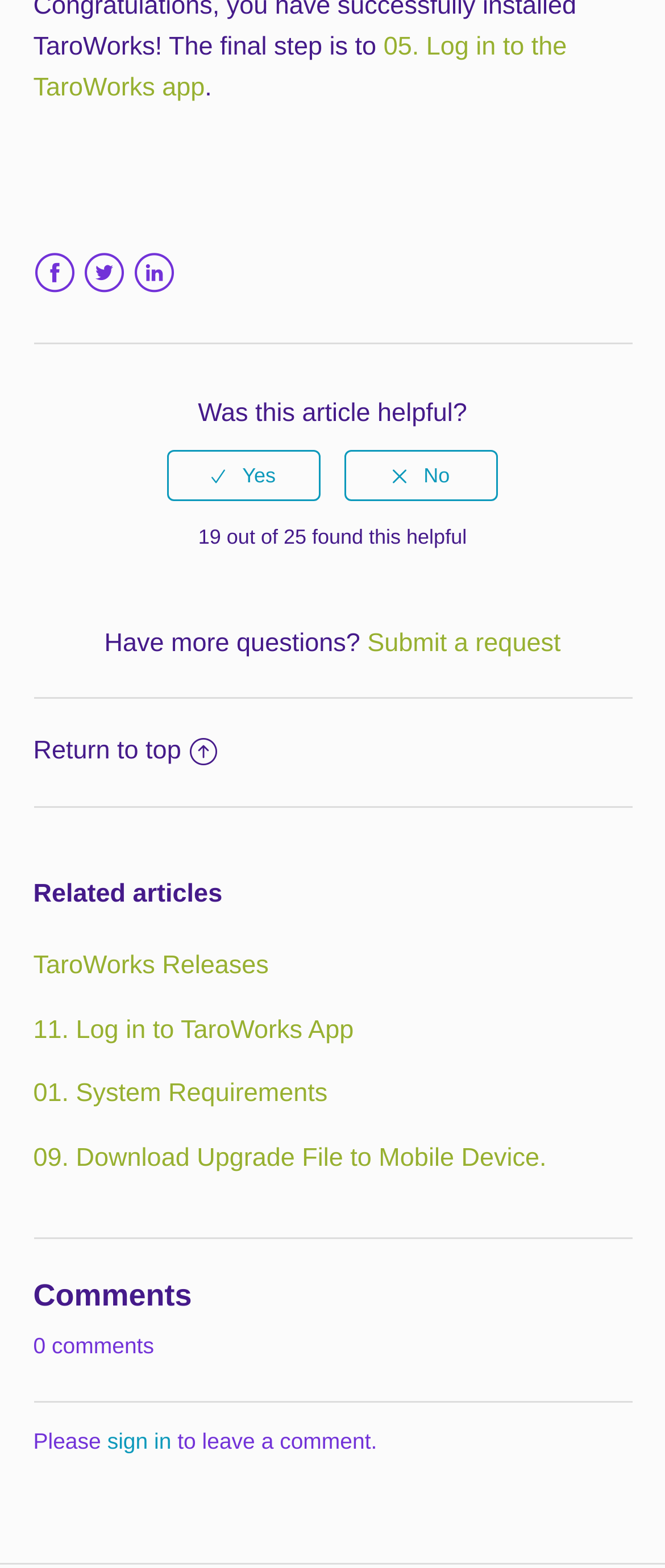Using the element description Submit a request, predict the bounding box coordinates for the UI element. Provide the coordinates in (top-left x, top-left y, bottom-right x, bottom-right y) format with values ranging from 0 to 1.

[0.552, 0.401, 0.843, 0.419]